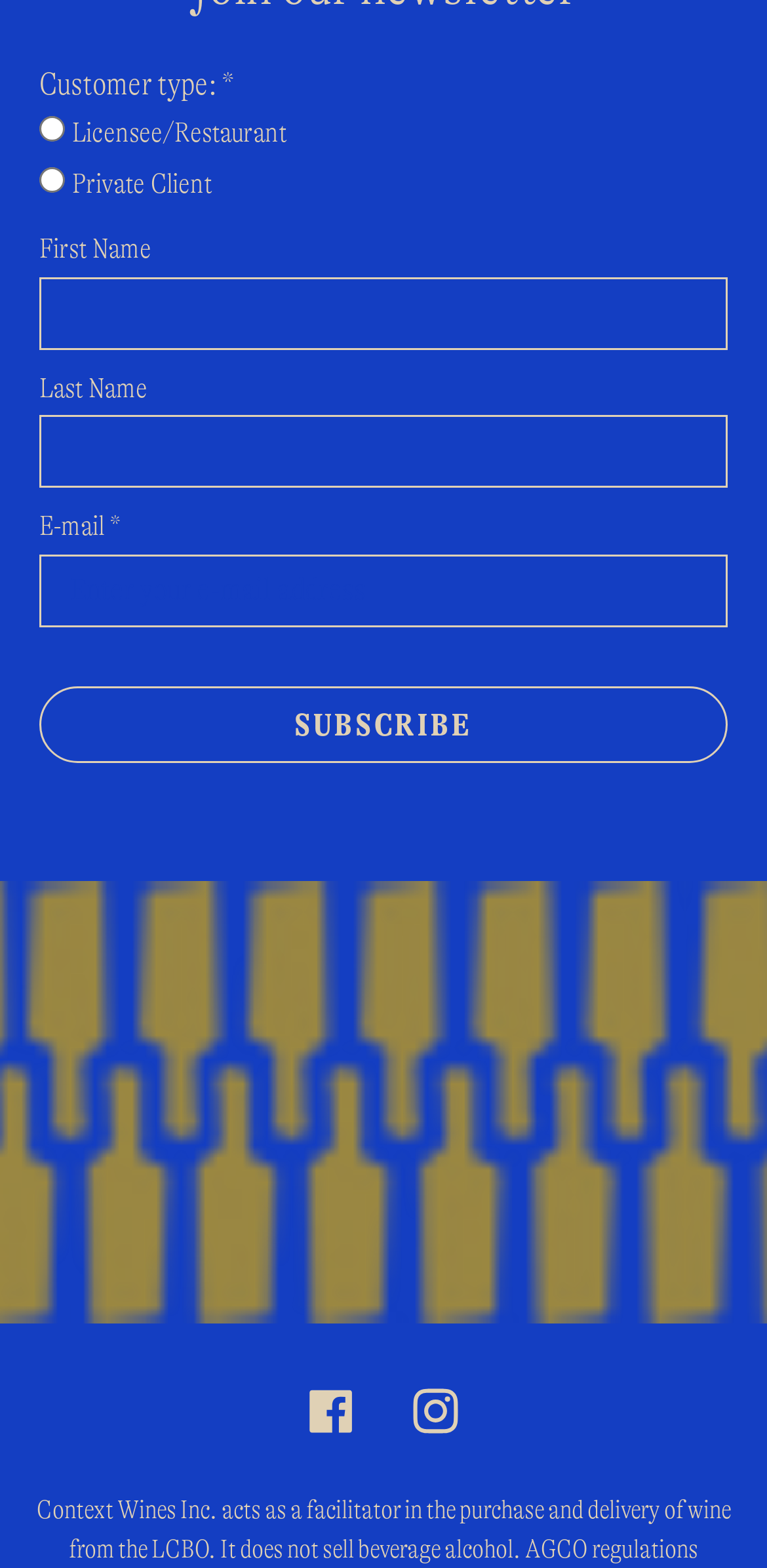Show me the bounding box coordinates of the clickable region to achieve the task as per the instruction: "Enter first name".

[0.051, 0.176, 0.949, 0.223]